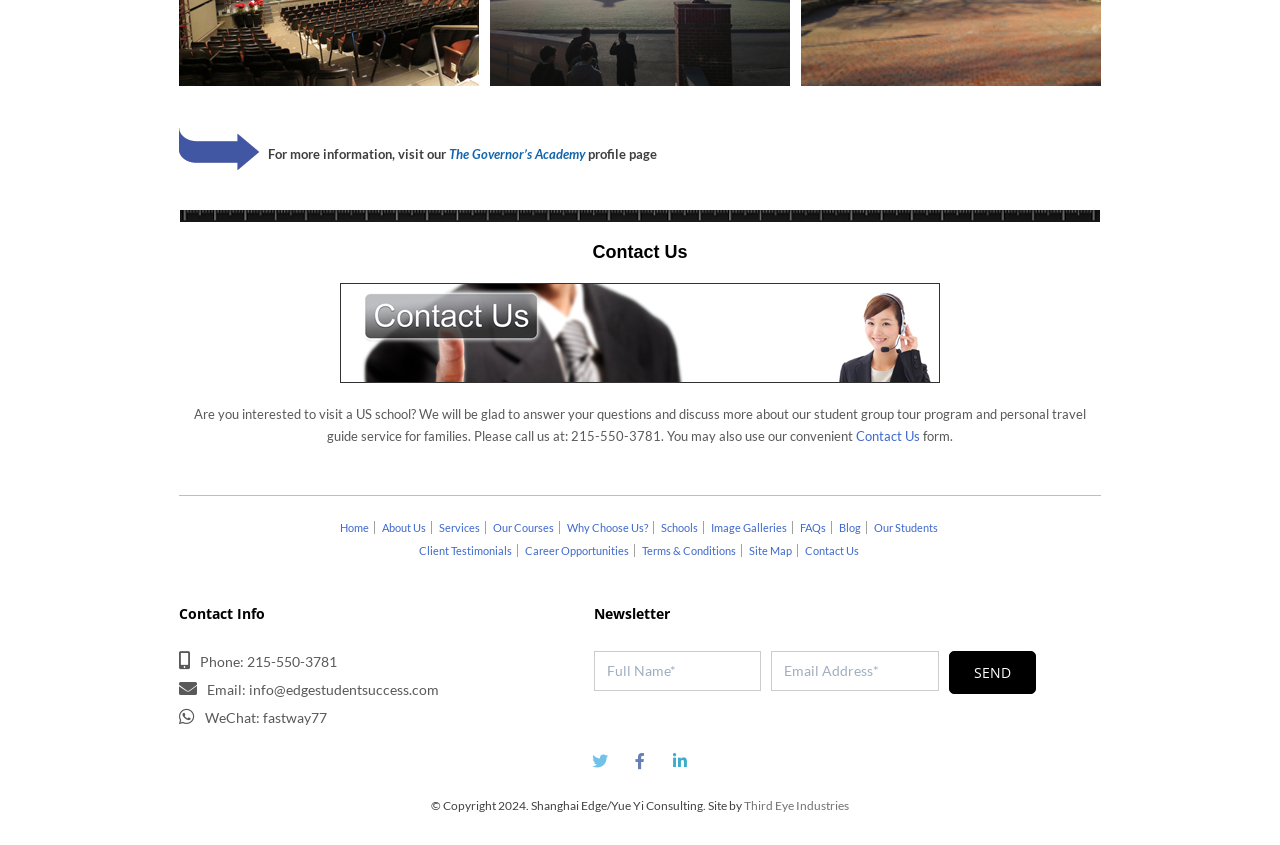Please mark the clickable region by giving the bounding box coordinates needed to complete this instruction: "Call the phone number".

[0.156, 0.772, 0.263, 0.793]